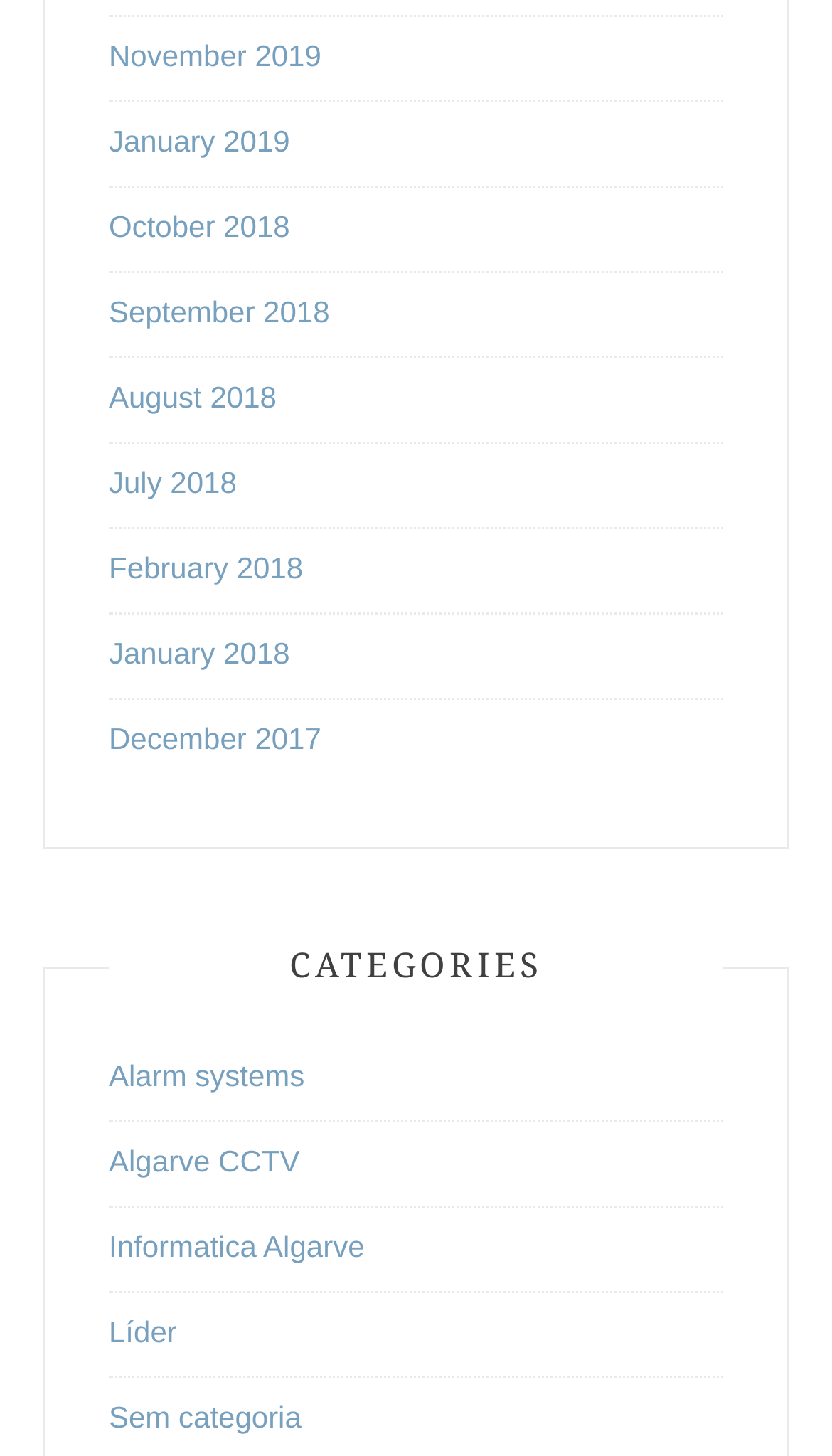What is the last category listed?
Provide a fully detailed and comprehensive answer to the question.

I looked at the list of categories and found that 'Sem categoria' is the last one listed, which is located at the bottom of the list.